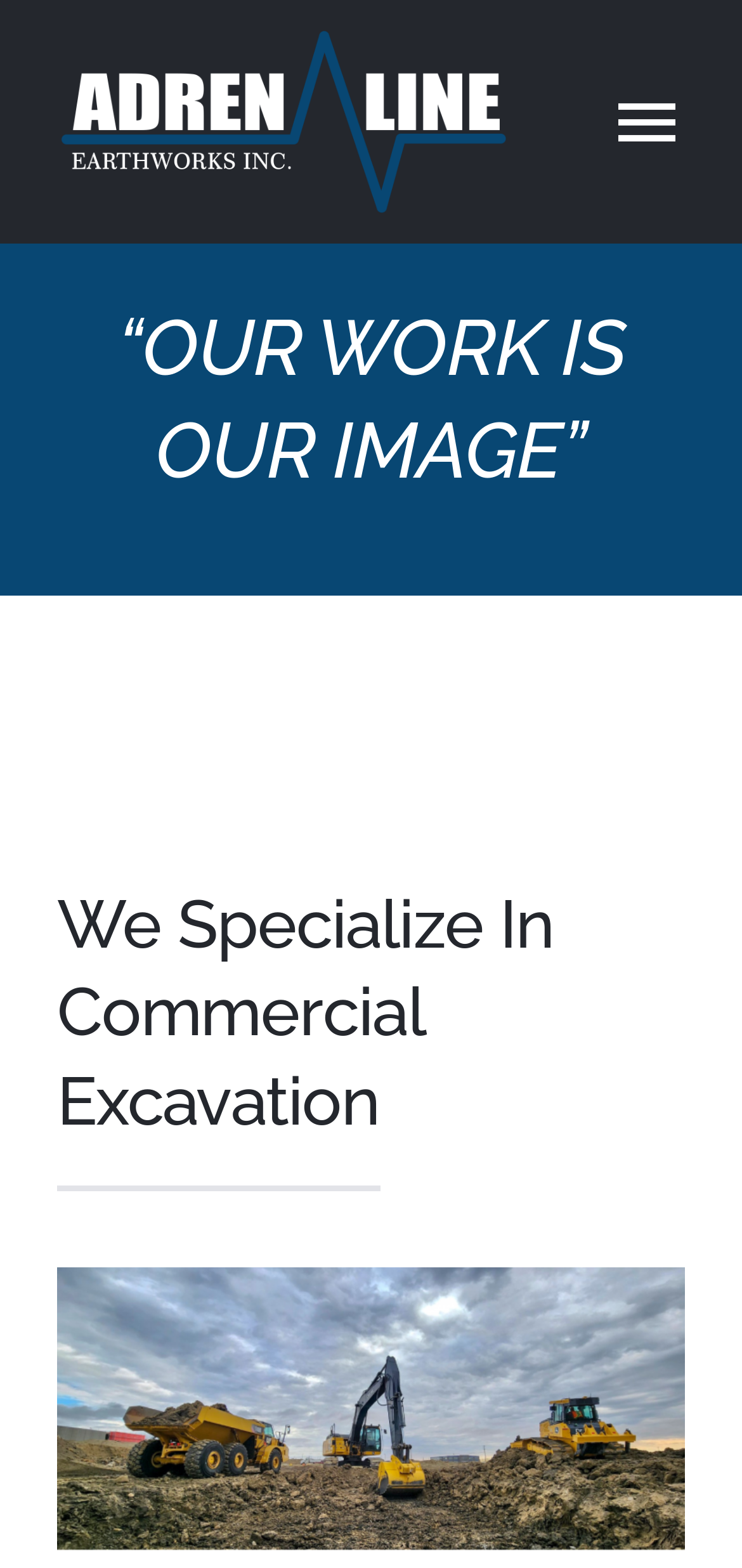How many navigation links are available?
Use the image to give a comprehensive and detailed response to the question.

There are 5 navigation links available on the webpage, which are 'Home', 'About Us', 'Services', 'Our Work', and 'Contact Us', indicating that the company has a simple and easy-to-navigate website.